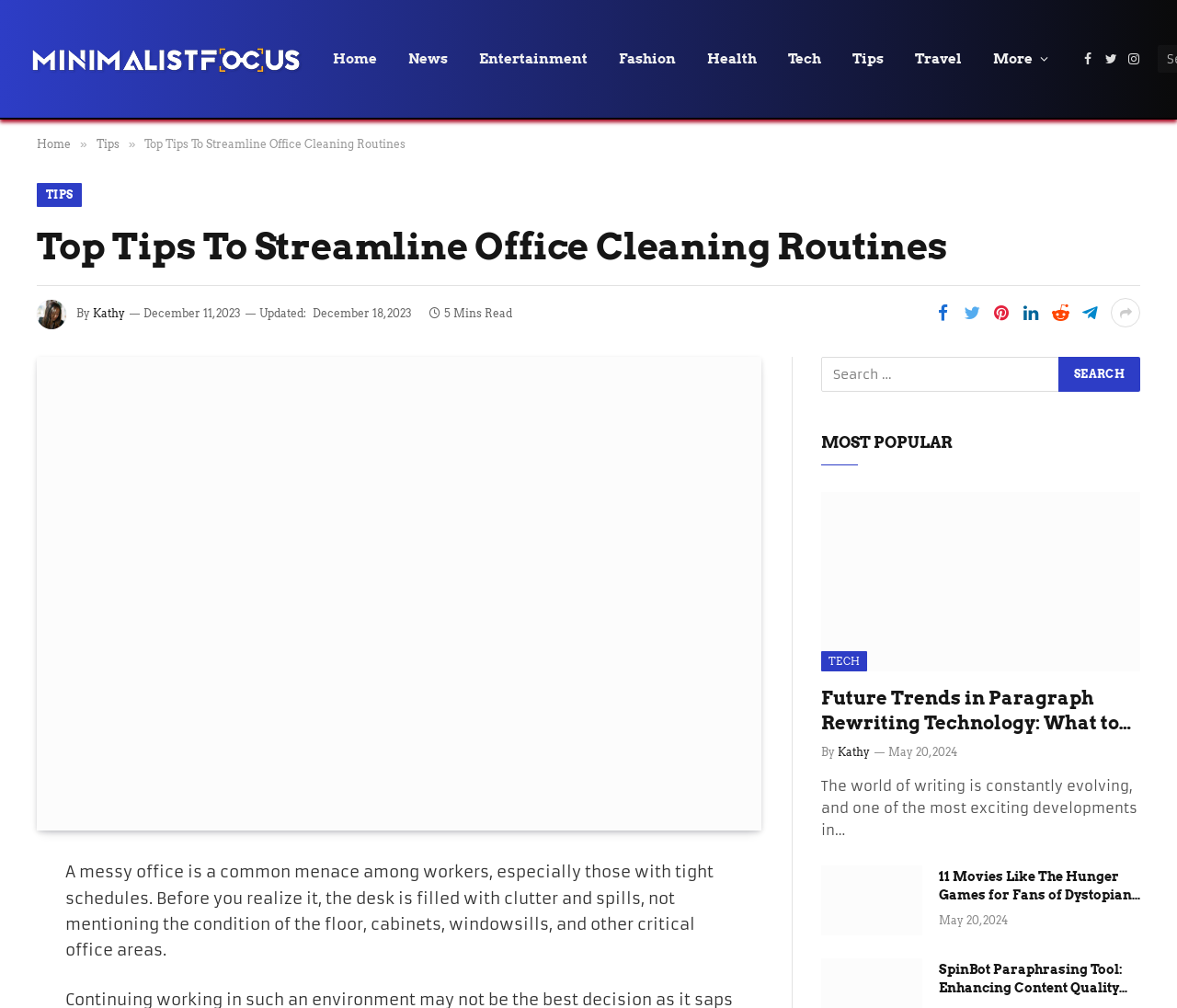Based on the description "Facebook", find the bounding box of the specified UI element.

[0.916, 0.038, 0.933, 0.079]